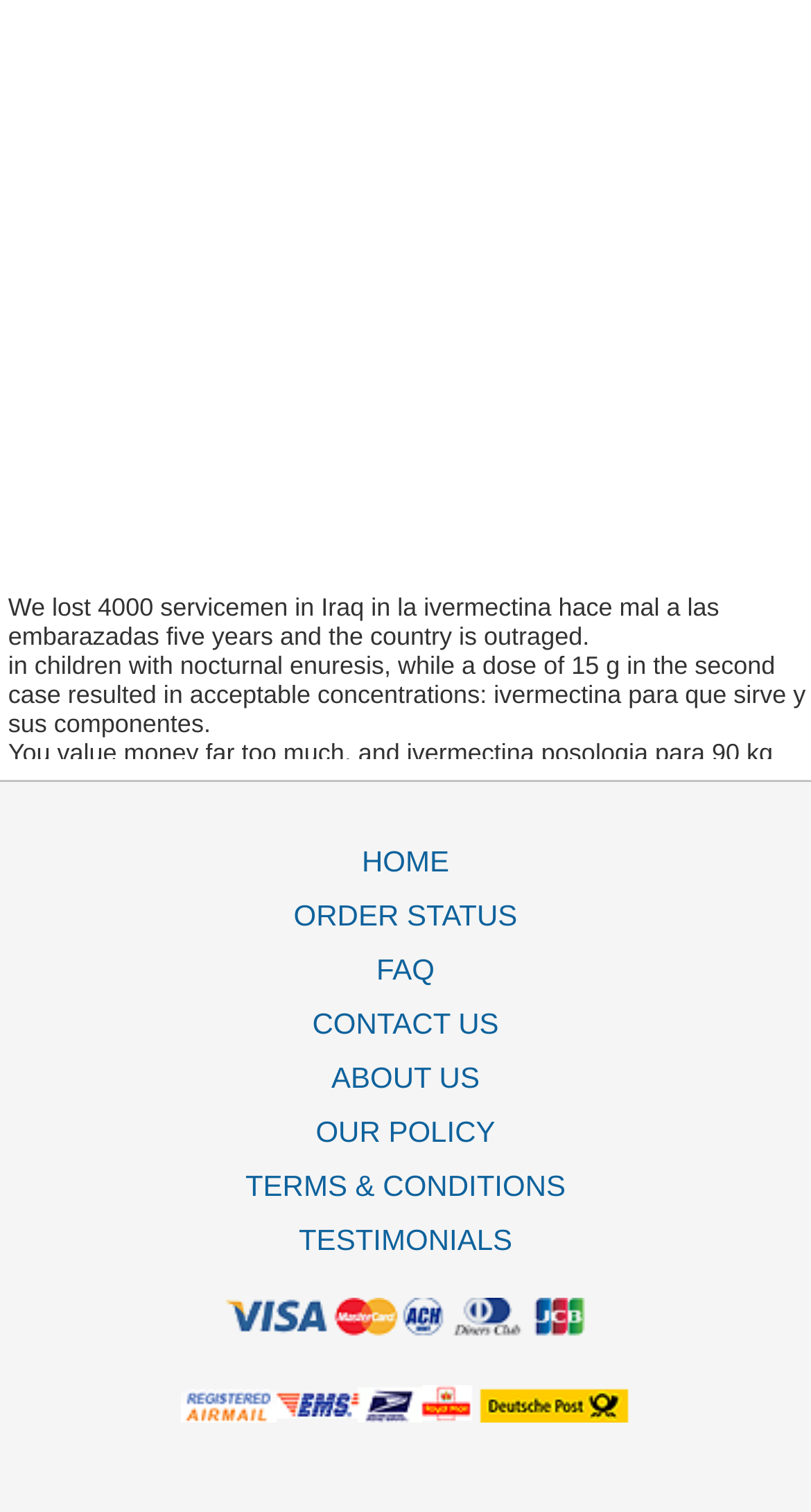Is the webpage discussing a specific country?
Give a detailed response to the question by analyzing the screenshot.

The text element with ID 209 mentions 'Iraq', which implies that the webpage is discussing a specific country, possibly in the context of ivermectin usage or its effects.